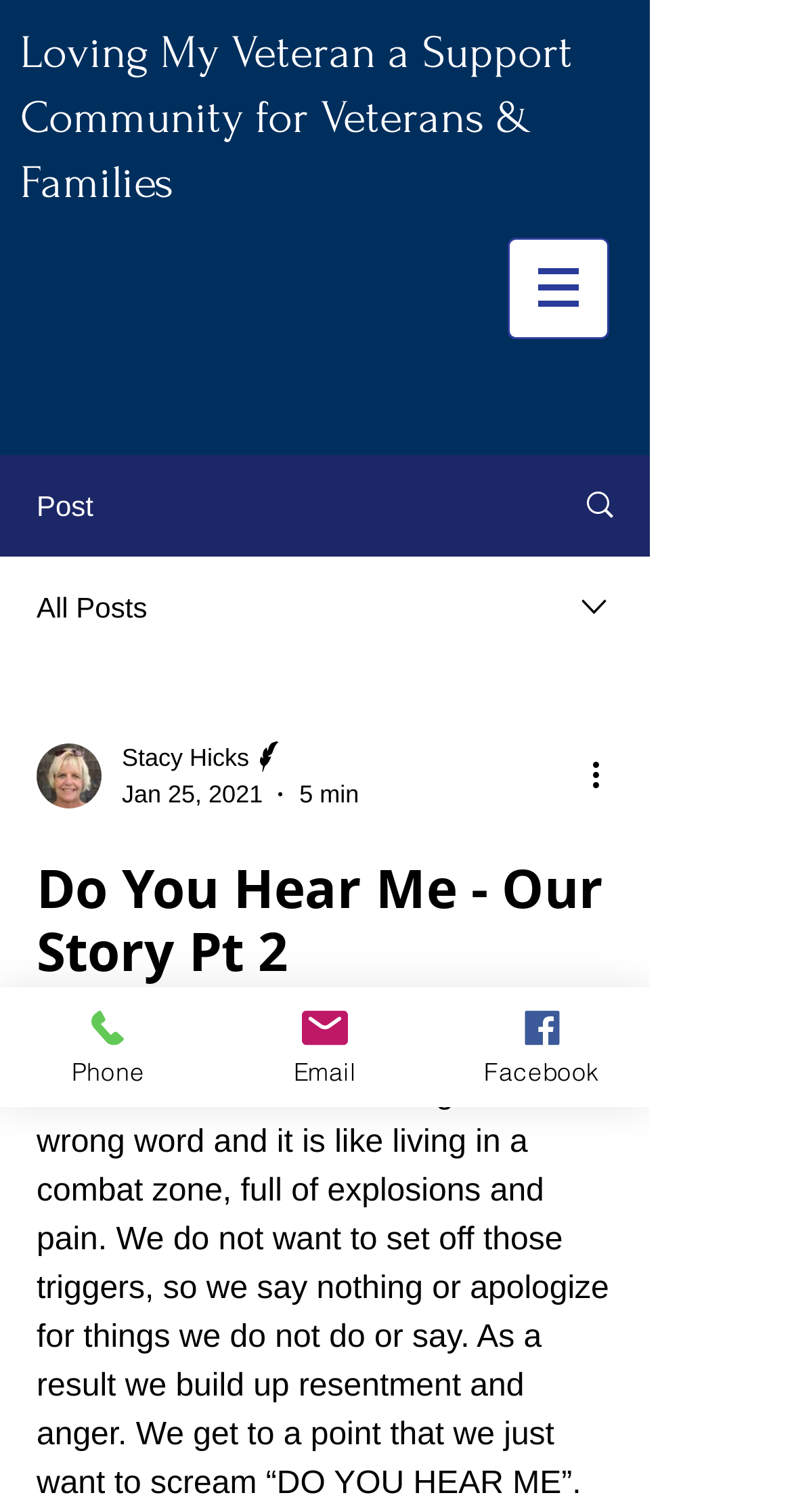Please give a succinct answer to the question in one word or phrase:
What is the author's name?

Stacy Hicks